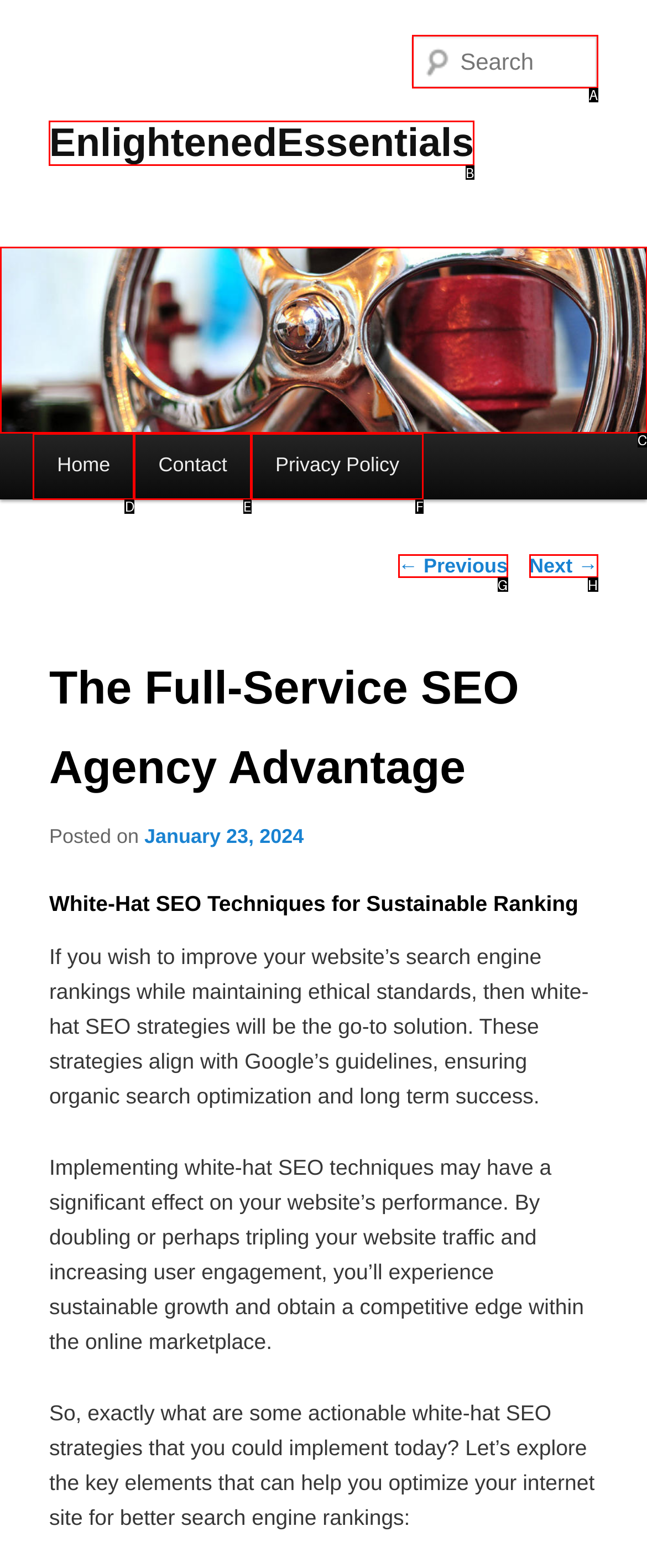Tell me the letter of the HTML element that best matches the description: EnlightenedEssentials from the provided options.

B